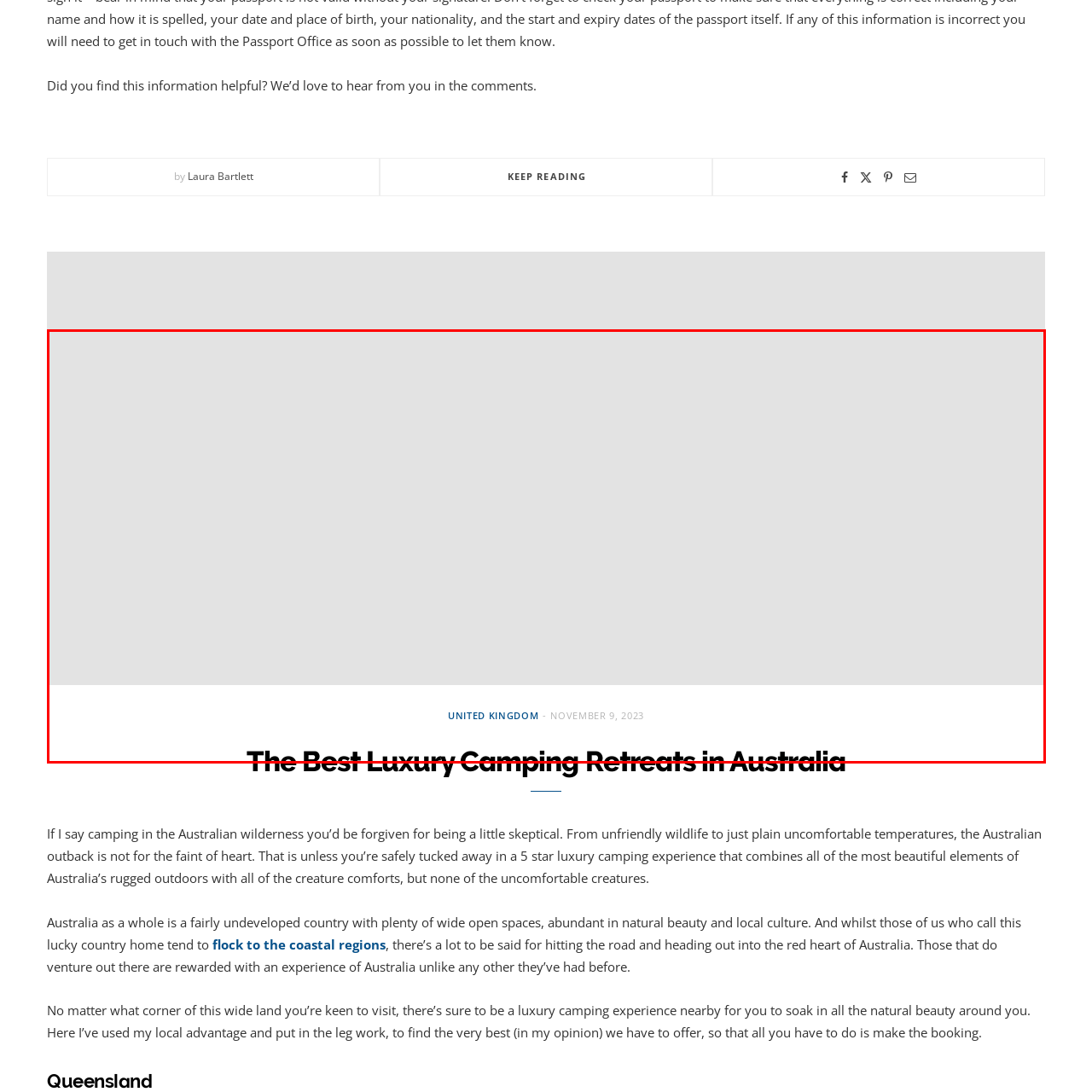Describe in detail the visual content enclosed by the red bounding box.

The image features the title "The Best Luxury Camping Retreats in Australia," prominently displayed in an inviting font. Below the title, the publication date is noted as November 9, 2023, along with the geographical tag "UNITED KINGDOM." This layout presents a clean and modern design, highlighting the luxurious camping experiences available in Australia while providing a clear context for the article. The combination of engaging typography and essential details captures the reader’s attention and encourages exploration of the content.